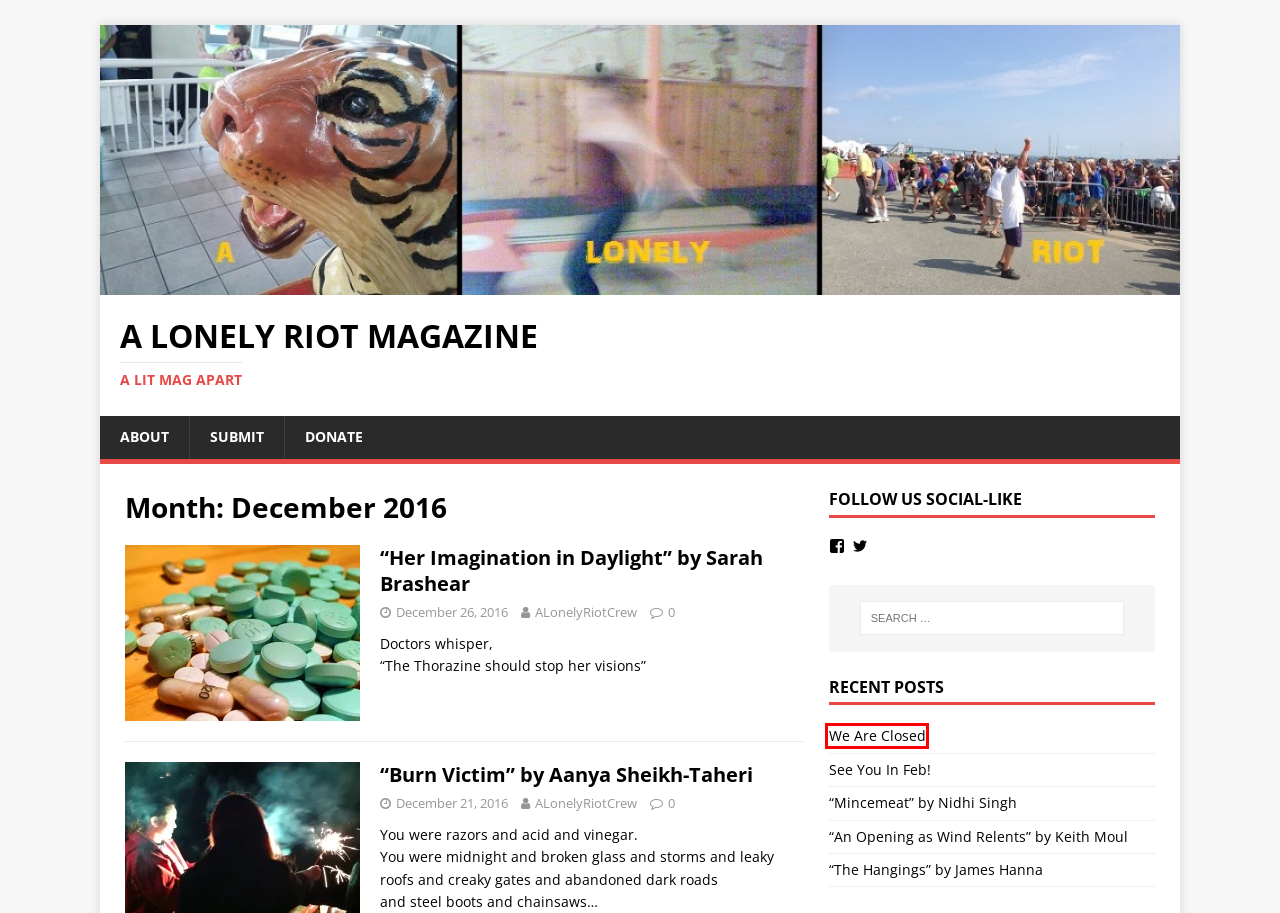After examining the screenshot of a webpage with a red bounding box, choose the most accurate webpage description that corresponds to the new page after clicking the element inside the red box. Here are the candidates:
A. About – A Lonely Riot Magazine
B. “The Hangings” by James Hanna – A Lonely Riot Magazine
C. “An Opening as Wind Relents” by Keith Moul – A Lonely Riot Magazine
D. A Lonely Riot Magazine – A Lit Mag Apart
E. We Are Closed – A Lonely Riot Magazine
F. Submit – A Lonely Riot Magazine
G. “Burn Victim” by Aanya Sheikh-Taheri – A Lonely Riot Magazine
H. “Mincemeat” by Nidhi Singh – A Lonely Riot Magazine

E